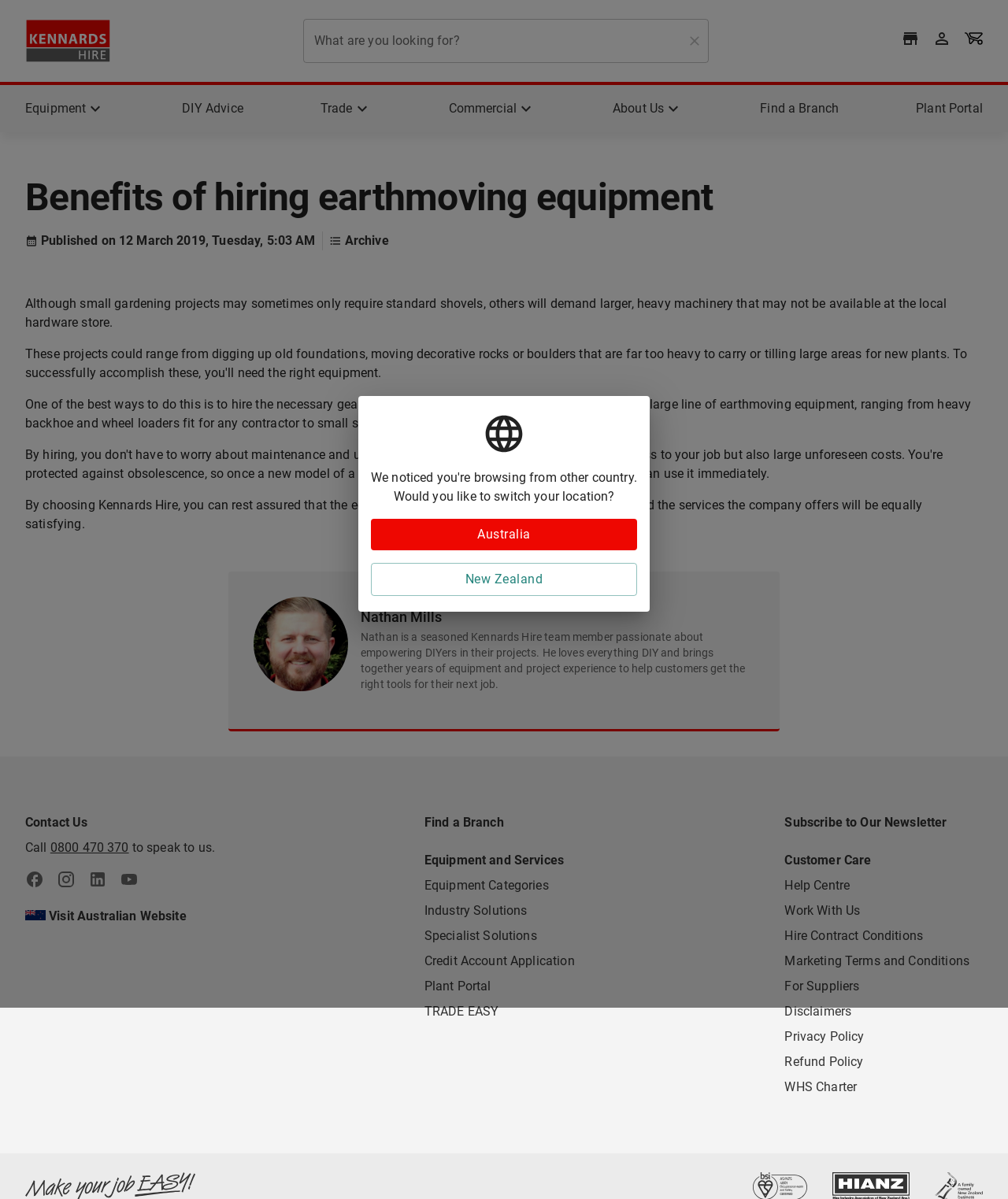Find and generate the main title of the webpage.

Benefits of hiring earthmoving equipment